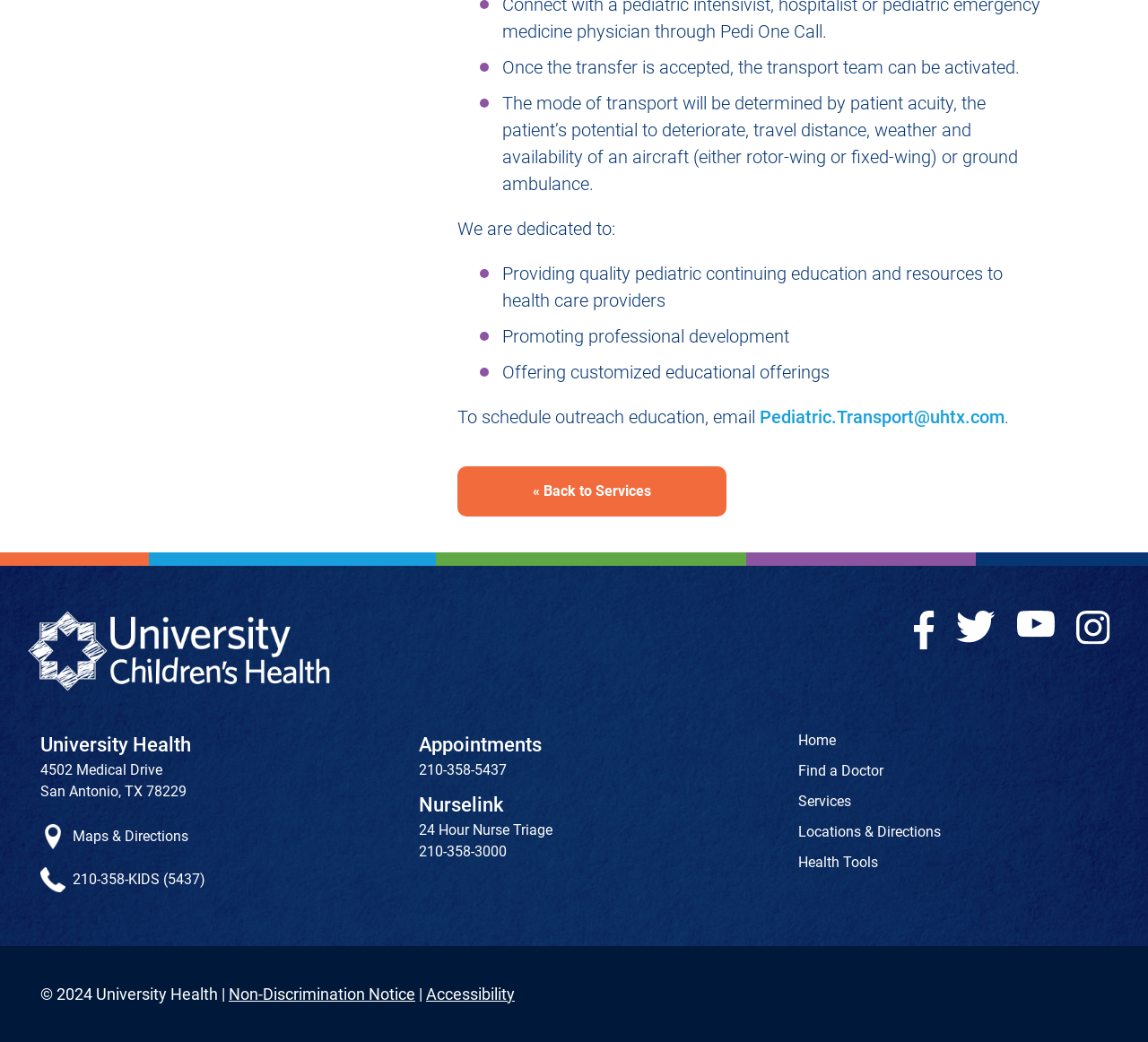How can one schedule outreach education?
Based on the image, answer the question in a detailed manner.

The webpage provides the email address 'Pediatric.Transport@uhtx.com' with the instruction 'To schedule outreach education, email', implying that one can schedule outreach education by sending an email to this address.